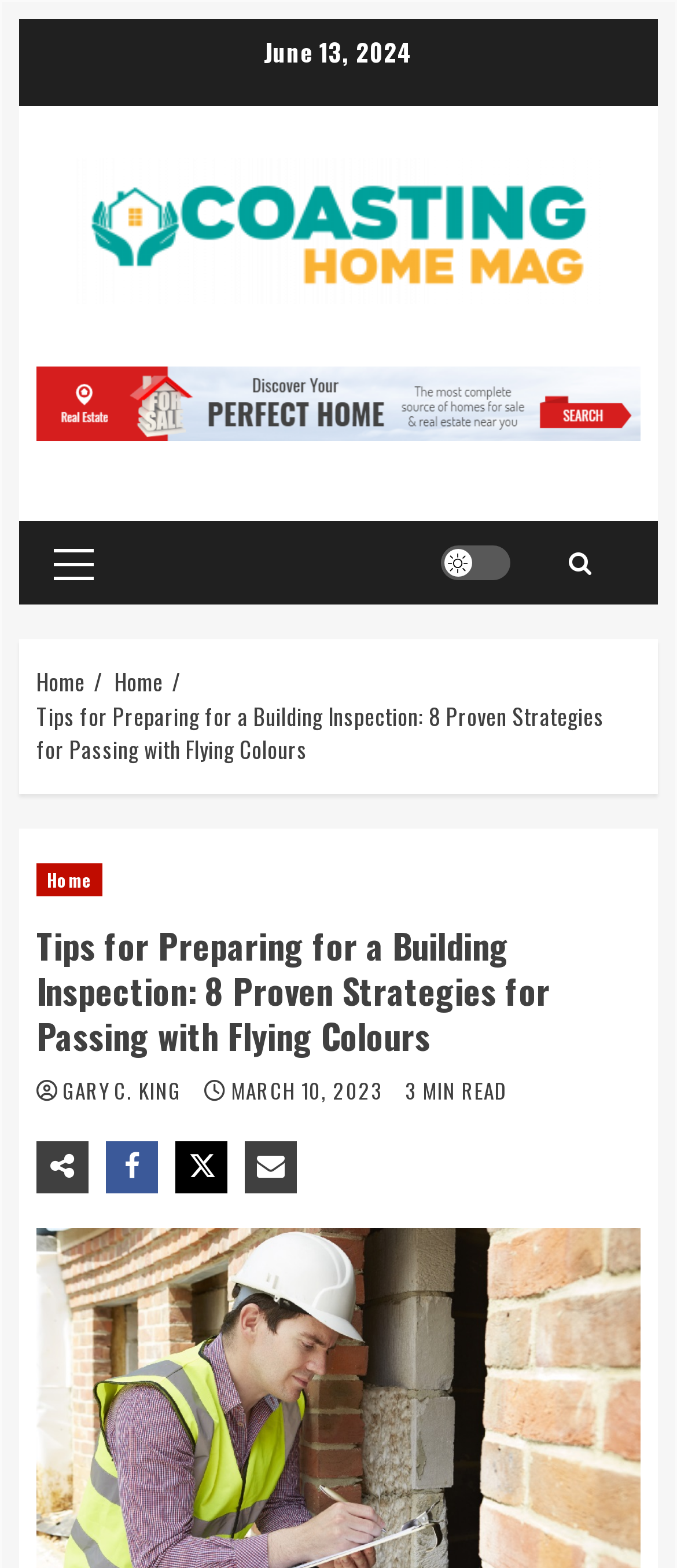Construct a comprehensive caption that outlines the webpage's structure and content.

The webpage appears to be an article from Coasting Home Mag, with the title "Tips for Preparing for a Building Inspection: 8 Proven Strategies for Passing with Flying Colours". At the top left, there is a link to skip to the content. Below it, the date "June 13, 2024" is displayed. To the right of the date, the Coasting Home Mag logo is present, which is also a link.

In the top navigation bar, there are several links, including "Primary Menu" and "Light/Dark Button". On the right side of the navigation bar, there is a search icon represented by "\uf002". Below the navigation bar, there is a breadcrumb navigation section with links to "Home" and the current article title.

The main content of the article is divided into sections, with a heading that matches the article title. Below the heading, there are several links, including "Home" and three social media sharing icons. The author's name, "GARY C. KING", is displayed, along with the publication date "MARCH 10, 2023" and the estimated reading time "3 MIN READ".